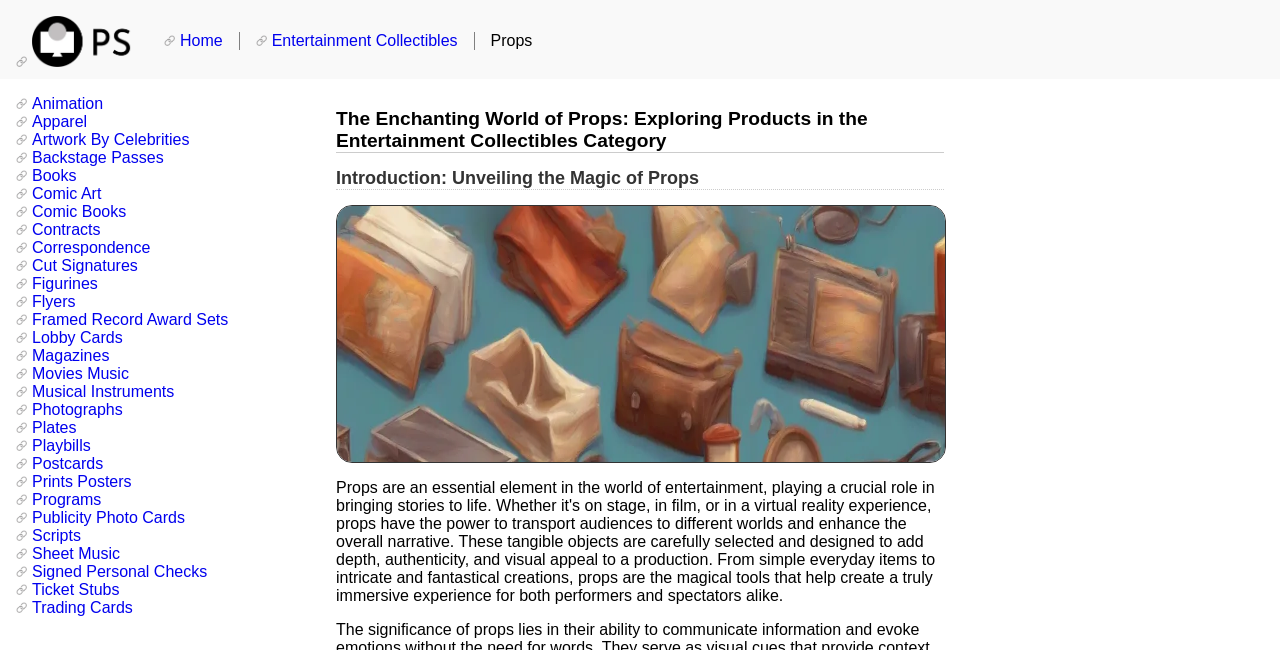Use a single word or phrase to answer the question:
What is the first subcategory listed under Entertainment Collectibles?

Animation